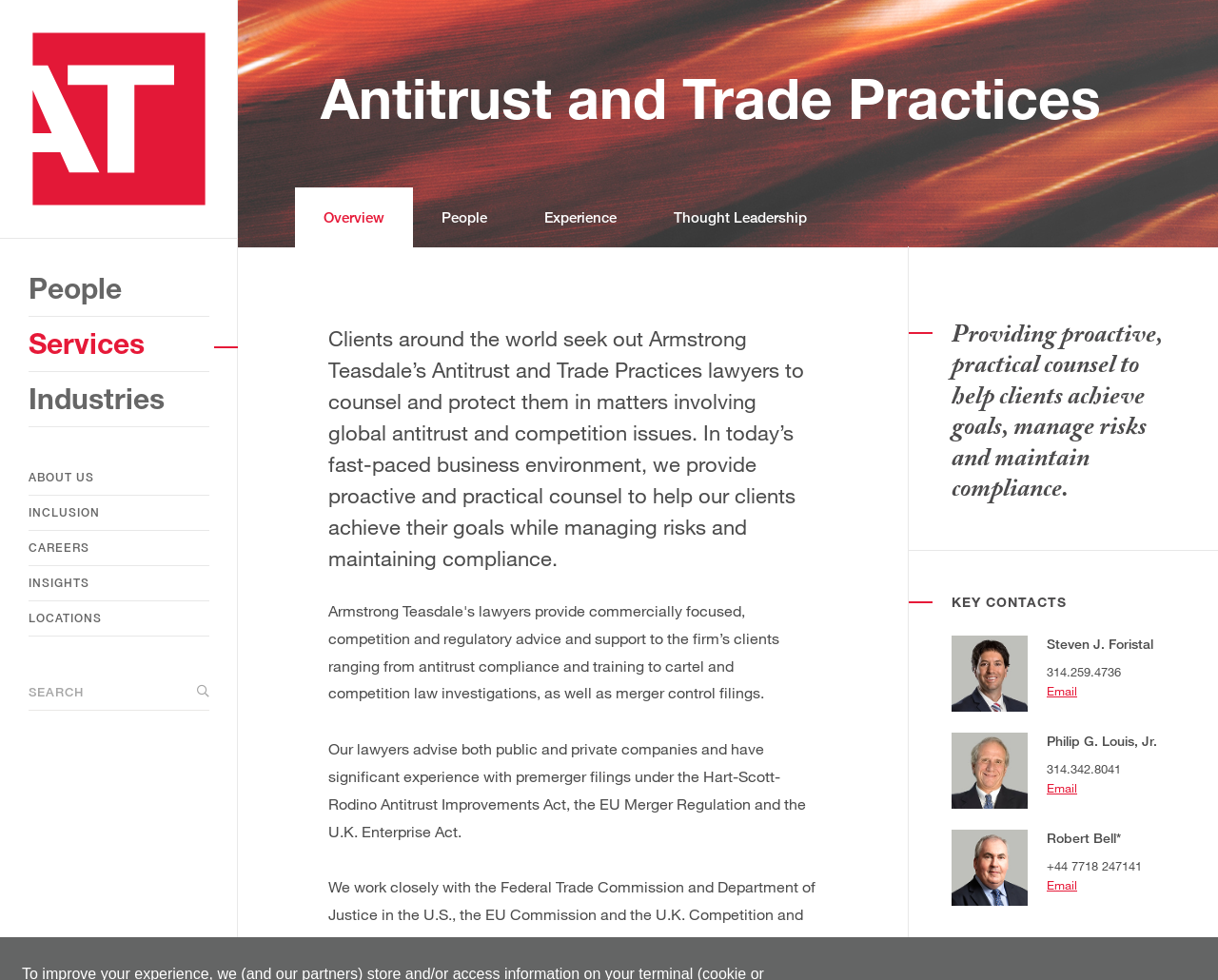Provide your answer to the question using just one word or phrase: What is the main area of practice?

Antitrust and Trade Practices